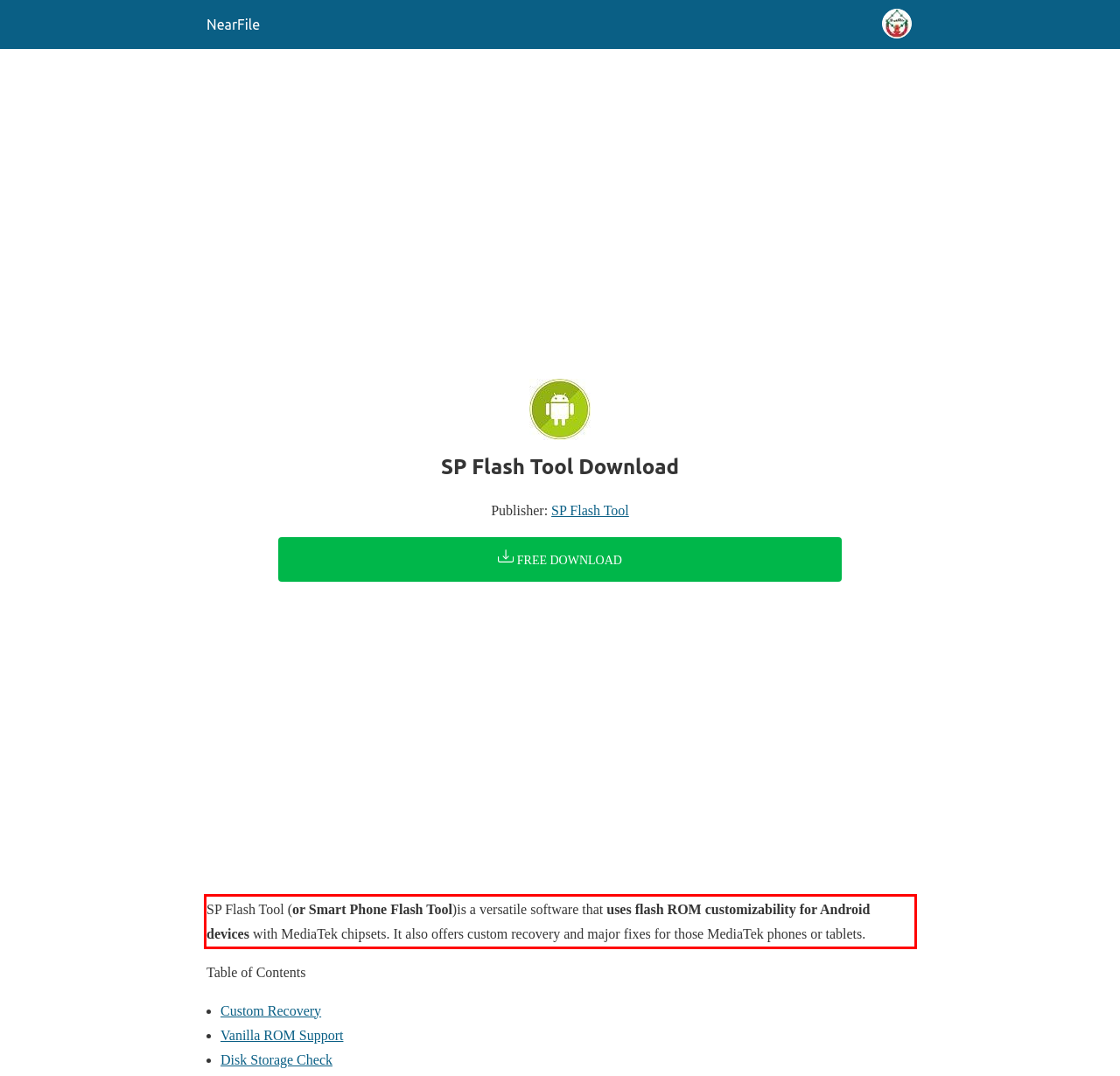Given the screenshot of the webpage, identify the red bounding box, and recognize the text content inside that red bounding box.

SP Flash Tool (or Smart Phone Flash Tool)is a versatile software that uses flash ROM customizability for Android devices with MediaTek chipsets. It also offers custom recovery and major fixes for those MediaTek phones or tablets.